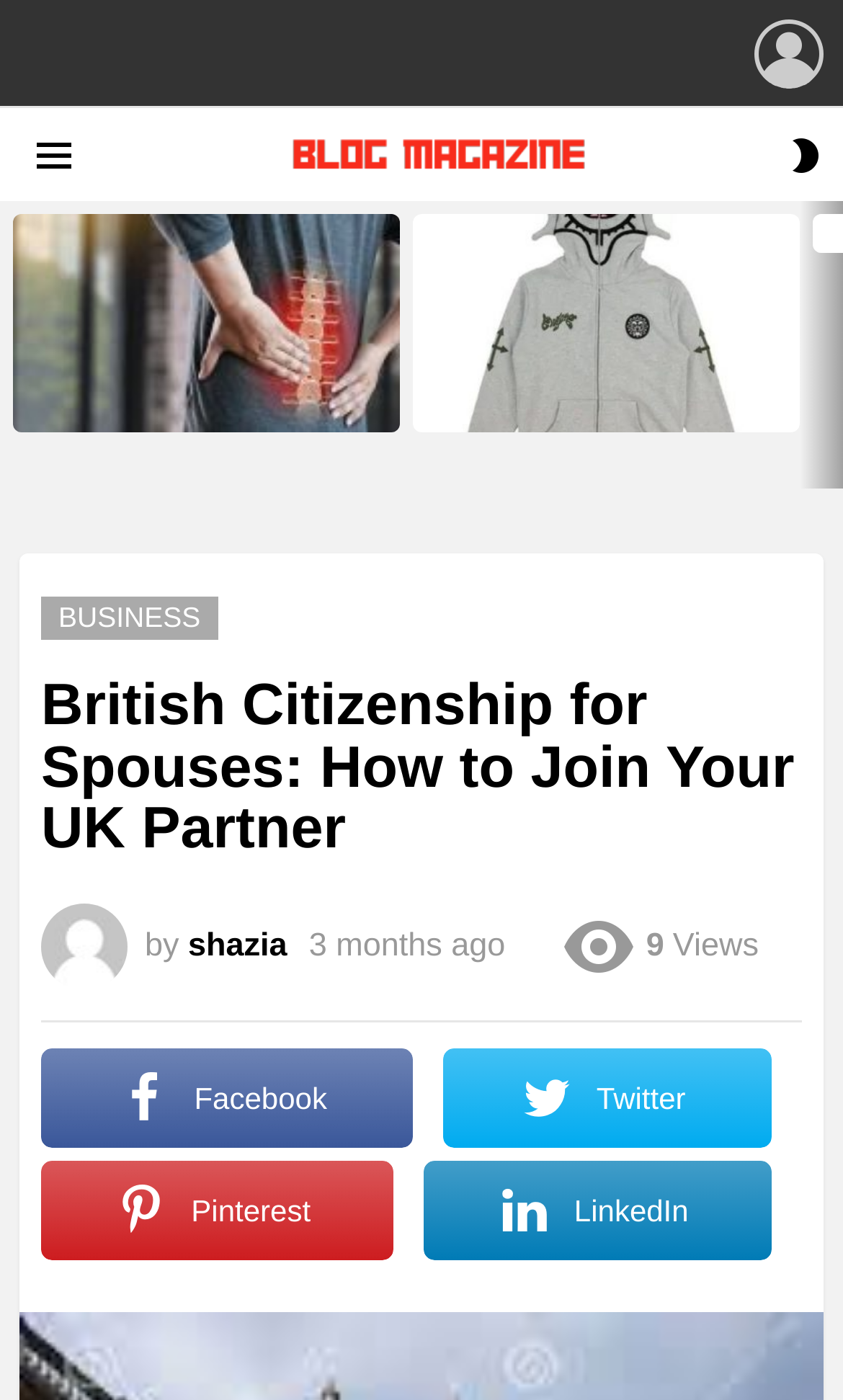How many social media platforms are available for sharing?
Carefully analyze the image and provide a thorough answer to the question.

I looked at the social media links at the bottom of the main article element [437] and counted the number of links, which are [1178], [1180], [1182], and [1184]. These links correspond to Facebook, Twitter, Pinterest, and LinkedIn, respectively. Therefore, there are 4 social media platforms available for sharing.